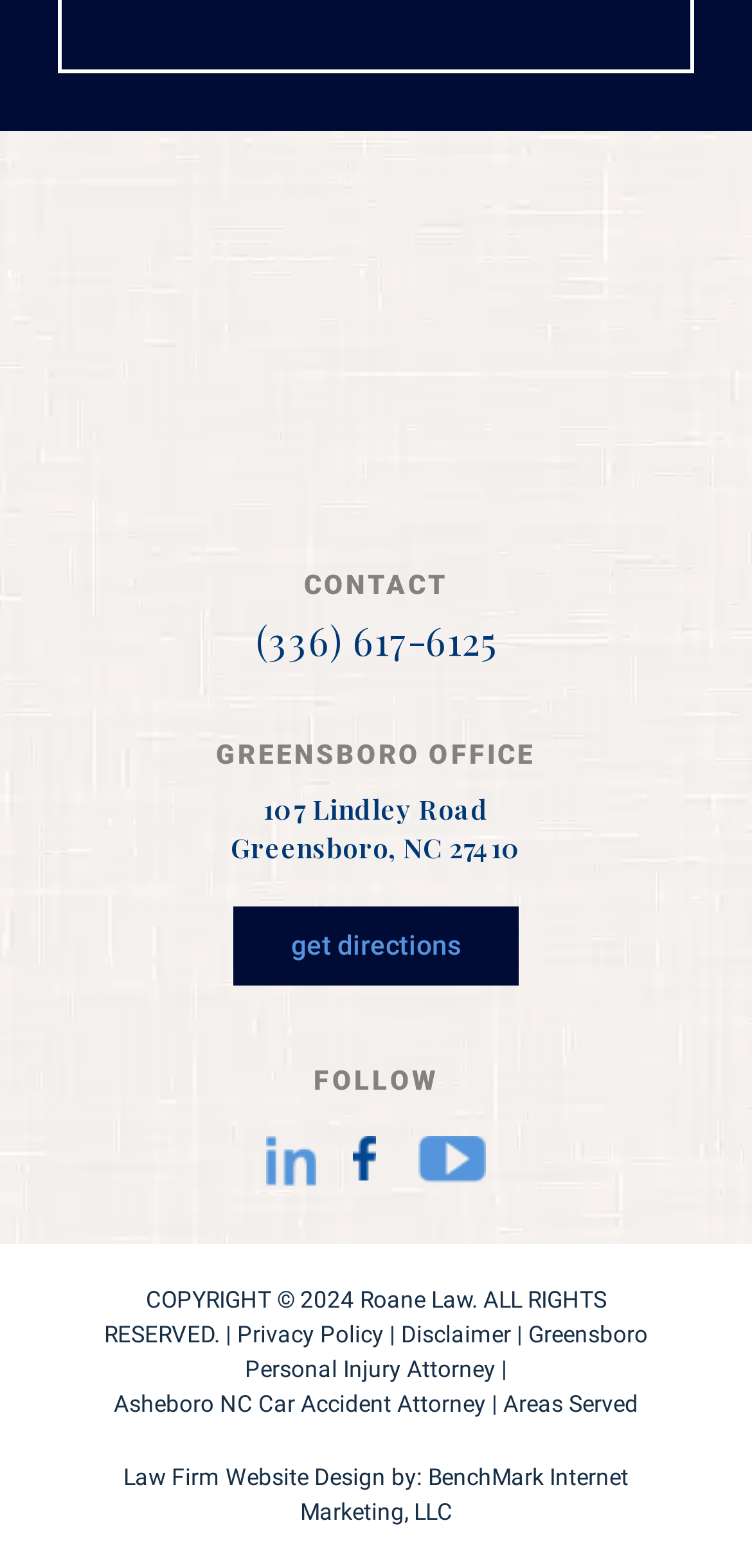Please give a succinct answer using a single word or phrase:
What is the address of the Greensboro office?

107 Lindley Road, Greensboro, NC 27410